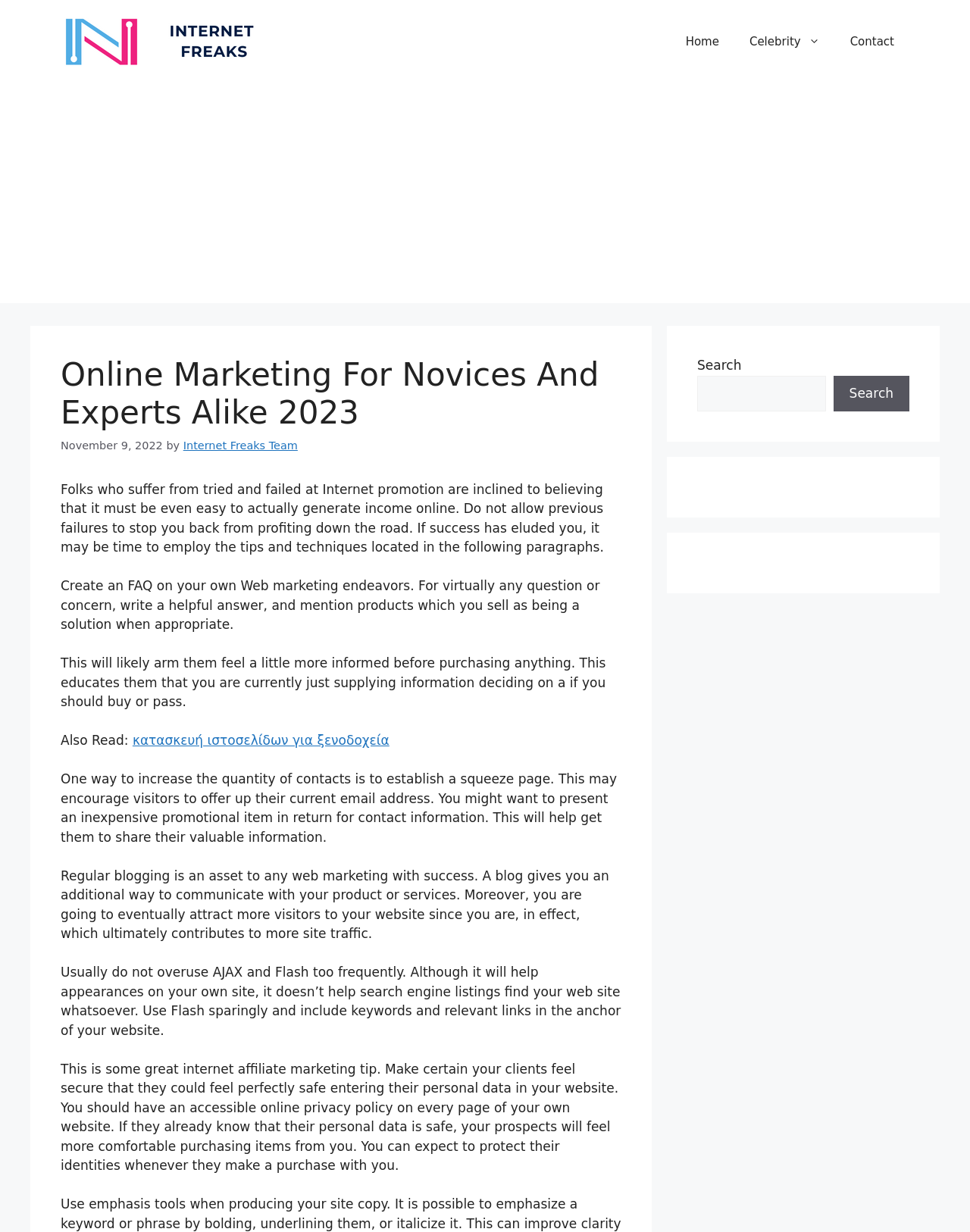Respond to the question below with a single word or phrase: What is the benefit of regular blogging?

Attract more visitors